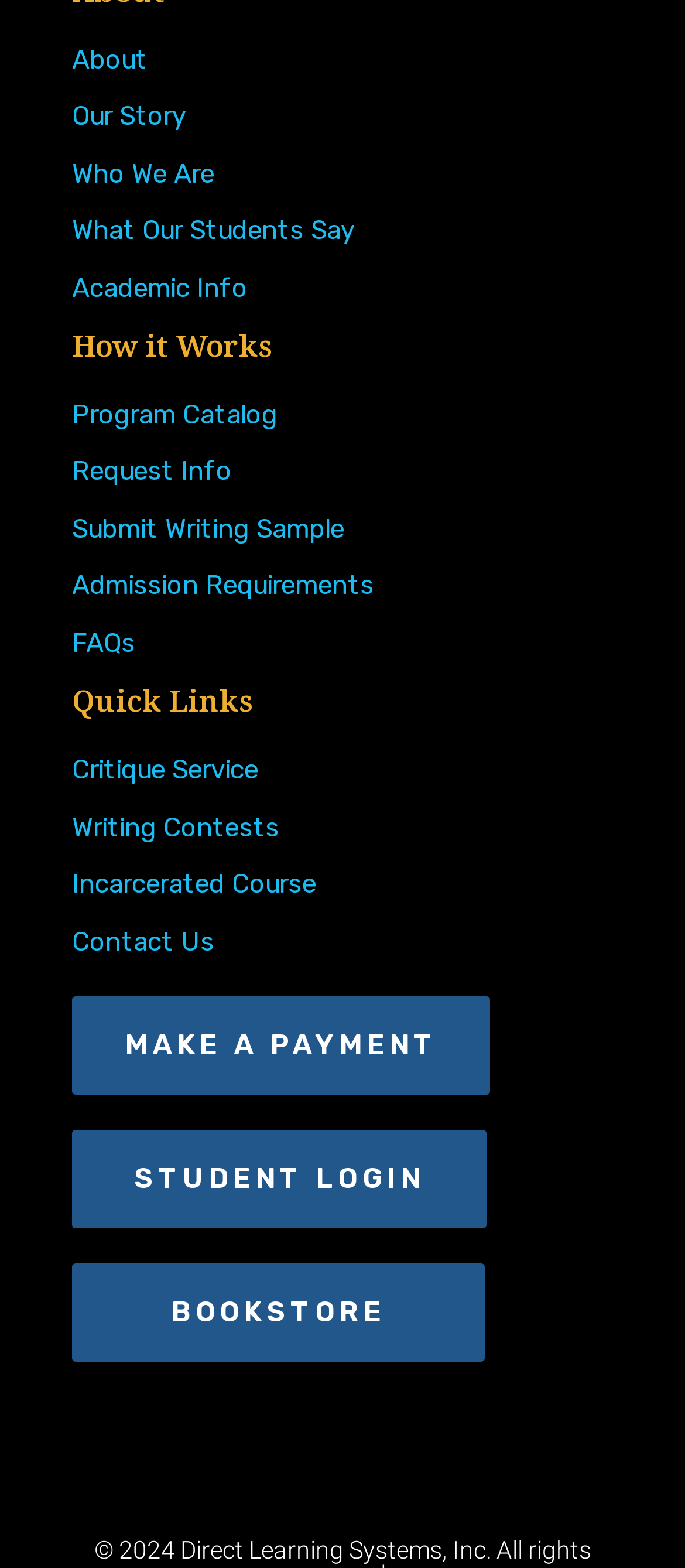Can you determine the bounding box coordinates of the area that needs to be clicked to fulfill the following instruction: "Login as a student"?

[0.105, 0.721, 0.71, 0.783]